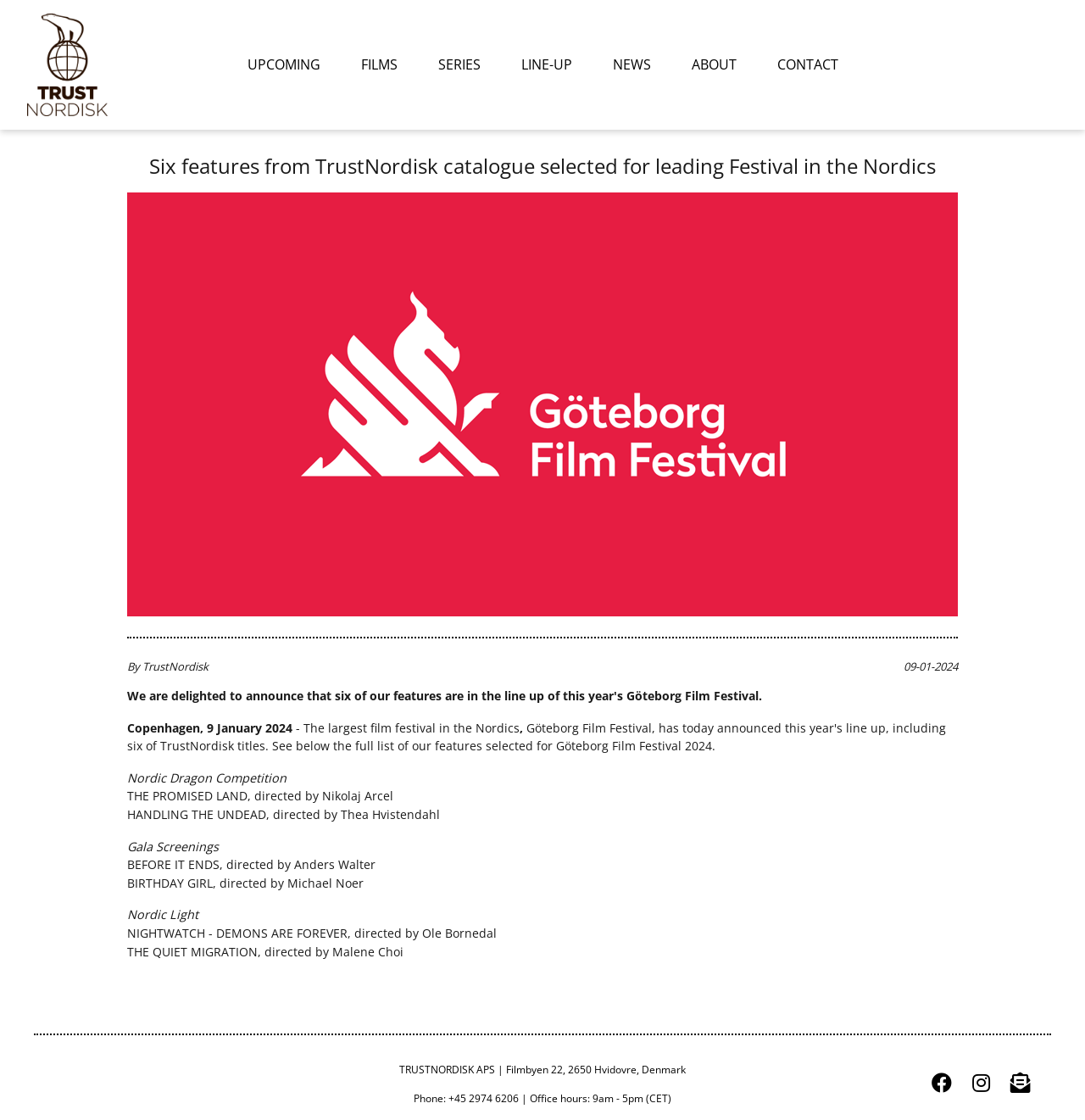How many films are mentioned in the article?
Please use the image to provide a one-word or short phrase answer.

6